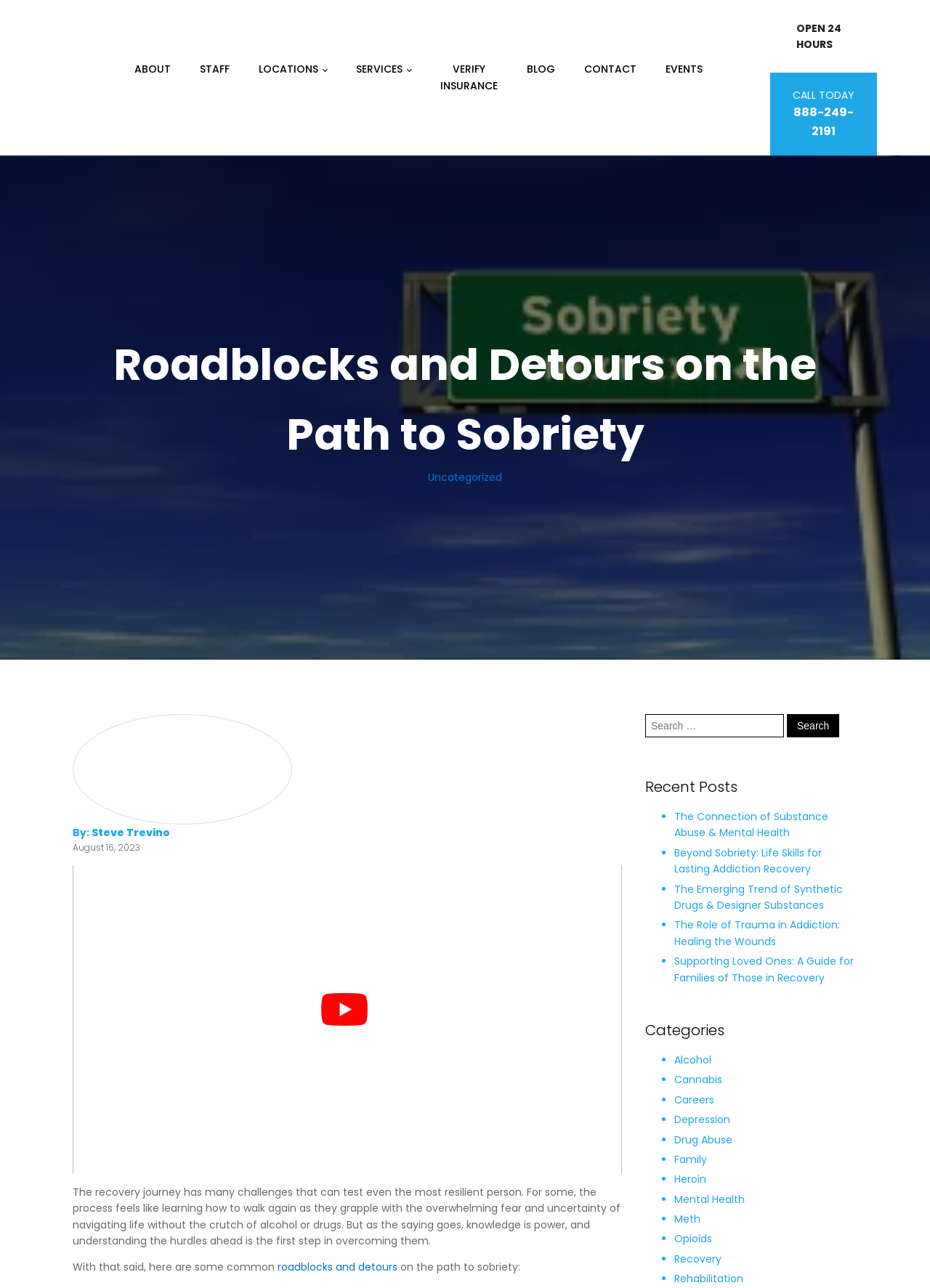Indicate the bounding box coordinates of the element that needs to be clicked to satisfy the following instruction: "View the 'Development & Updates' topic". The coordinates should be four float numbers between 0 and 1, i.e., [left, top, right, bottom].

None